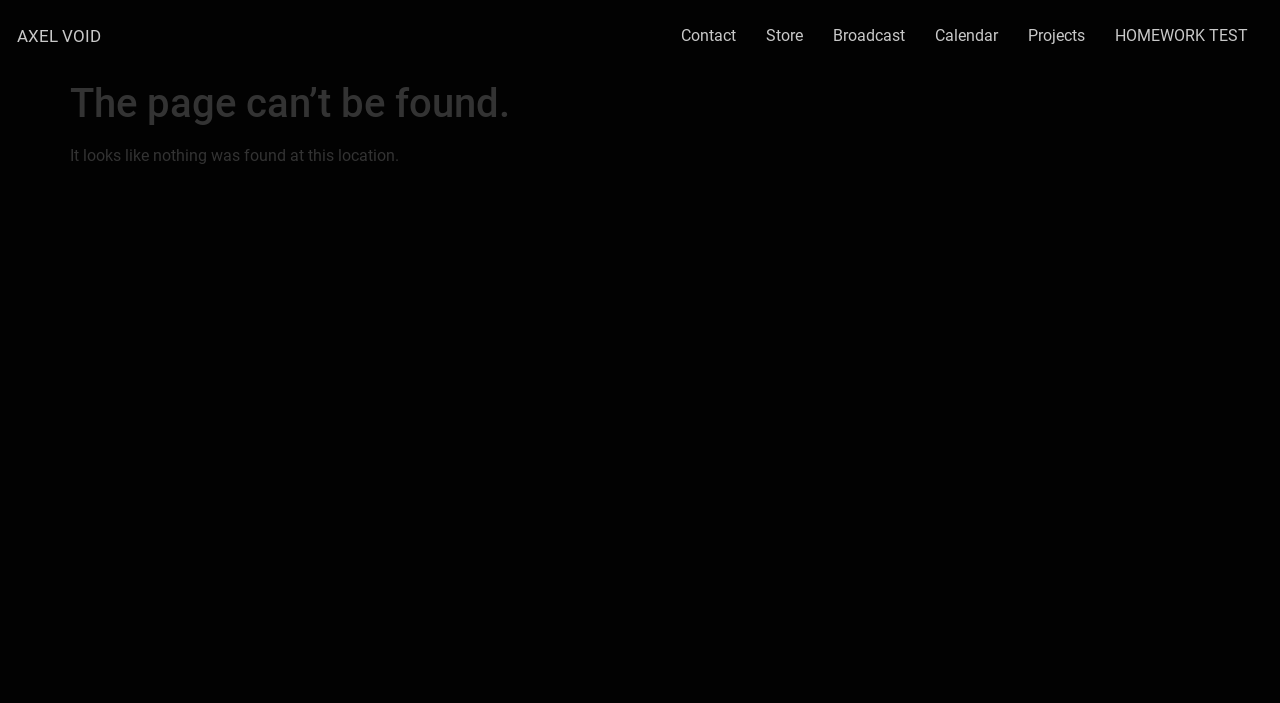Please determine the bounding box coordinates for the UI element described here. Use the format (top-left x, top-left y, bottom-right x, bottom-right y) with values bounded between 0 and 1: HOMEWORK TEST

[0.859, 0.023, 0.987, 0.08]